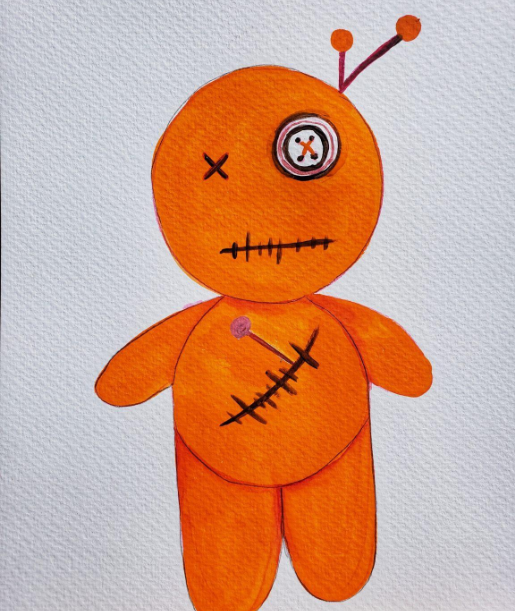Elaborate on the contents of the image in great detail.

This whimsical illustration features a vibrant orange voodoo doll, characterized by its distinctive design and playful details. The doll stands with a round head and a stitched mouth, resembling a classic plush toy with a cheeky expression. One eye is represented by a button, embellished with a decorative cross-stitch pattern, while the other eye is marked by a simple X, adding to its quirky charm. Various stitches traverse its body, emphasizing the handcrafted aesthetic and giving it a touch of character. Thin antennae protrude from the top of its head, enhancing the doll's playful and mystical vibe. The background is a textured white, highlighting the vivid orange hues and vibrant details of the doll, making it a captivating focal point. This artwork embodies a mix of whimsy and folklore, resonating with themes of charm and intrigue.